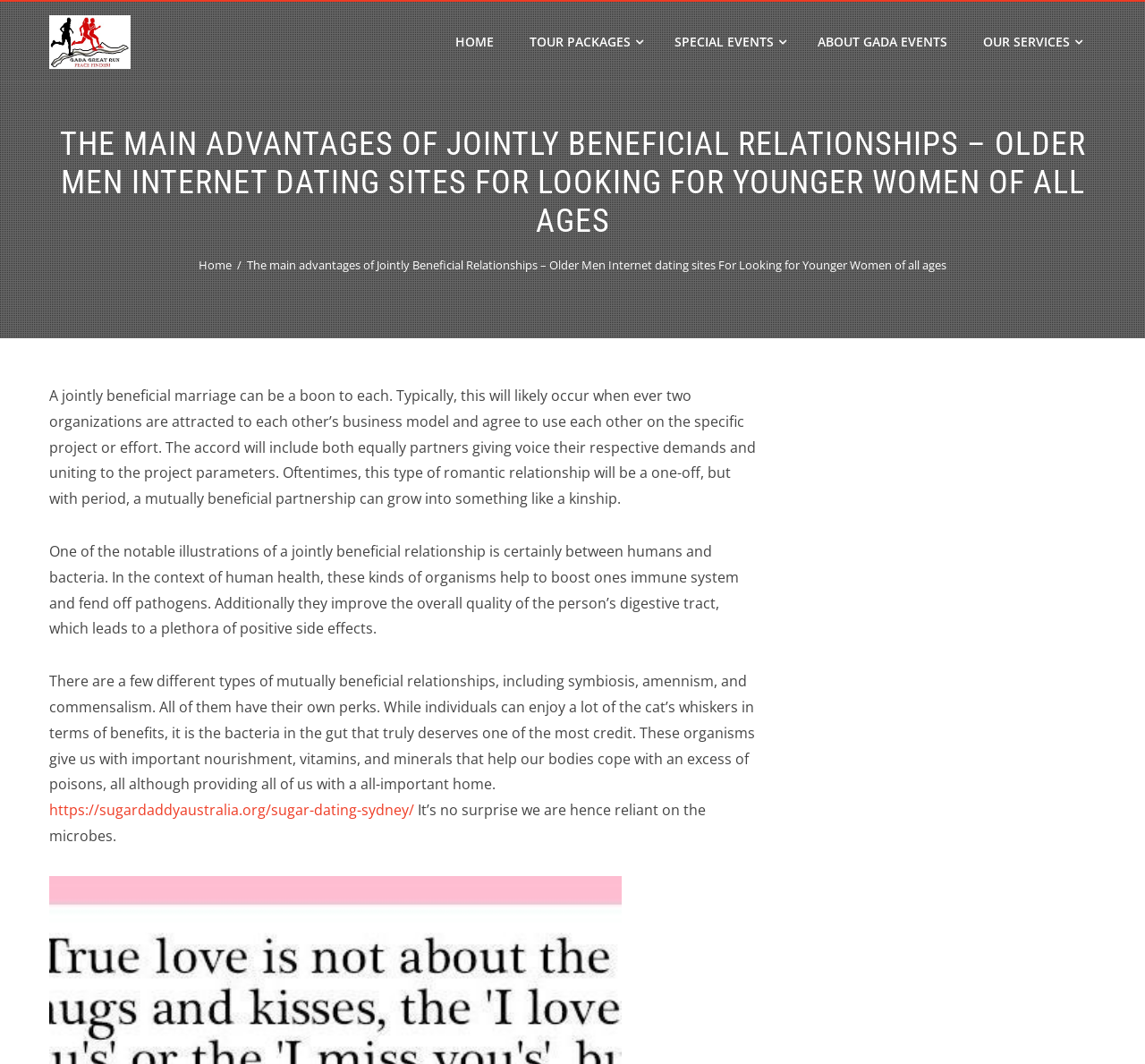Locate the bounding box of the UI element described in the following text: "About Gada Events".

[0.698, 0.002, 0.843, 0.077]